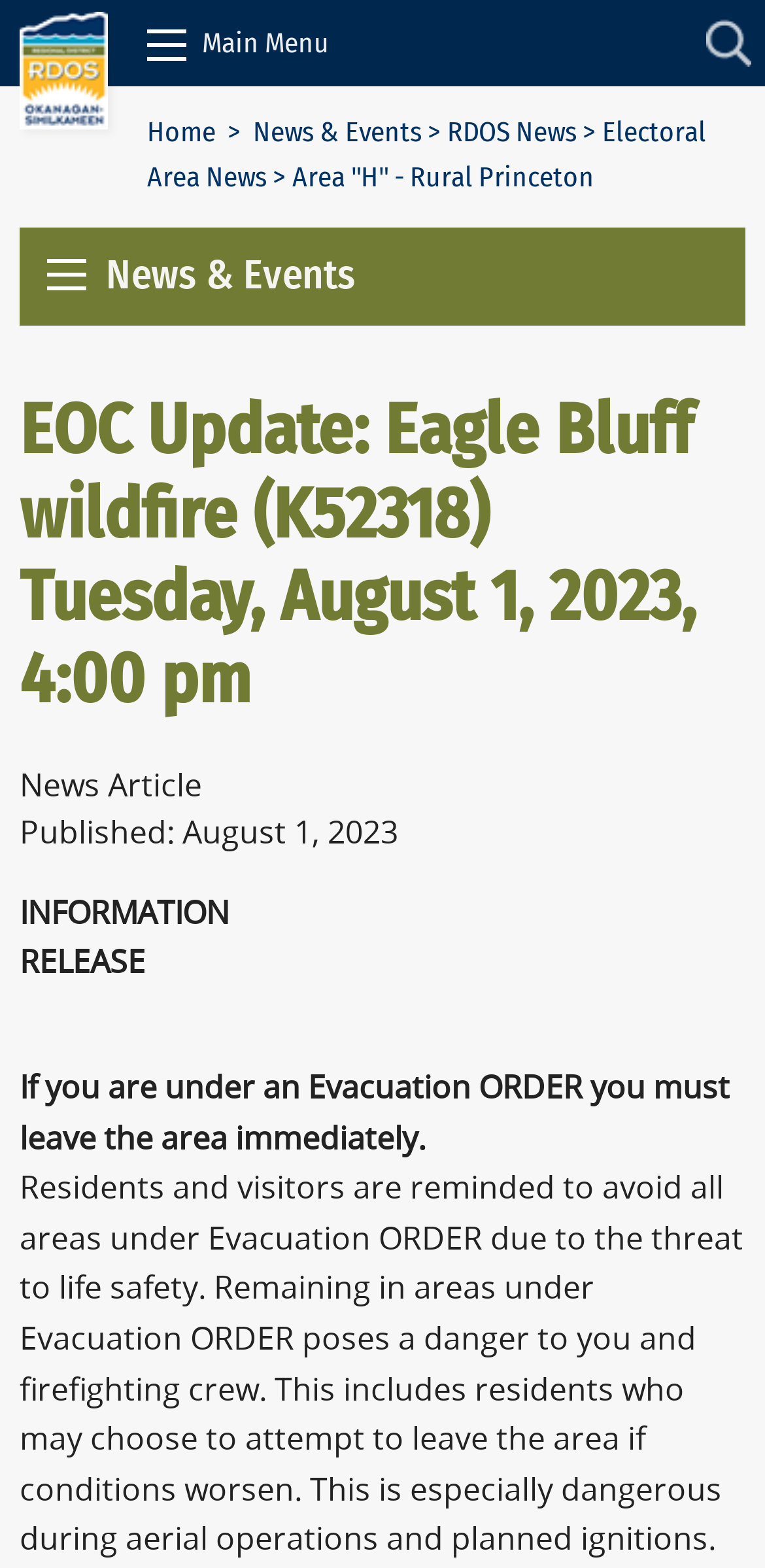Use a single word or phrase to answer the question:
What is the date of the latest news article?

August 1, 2023